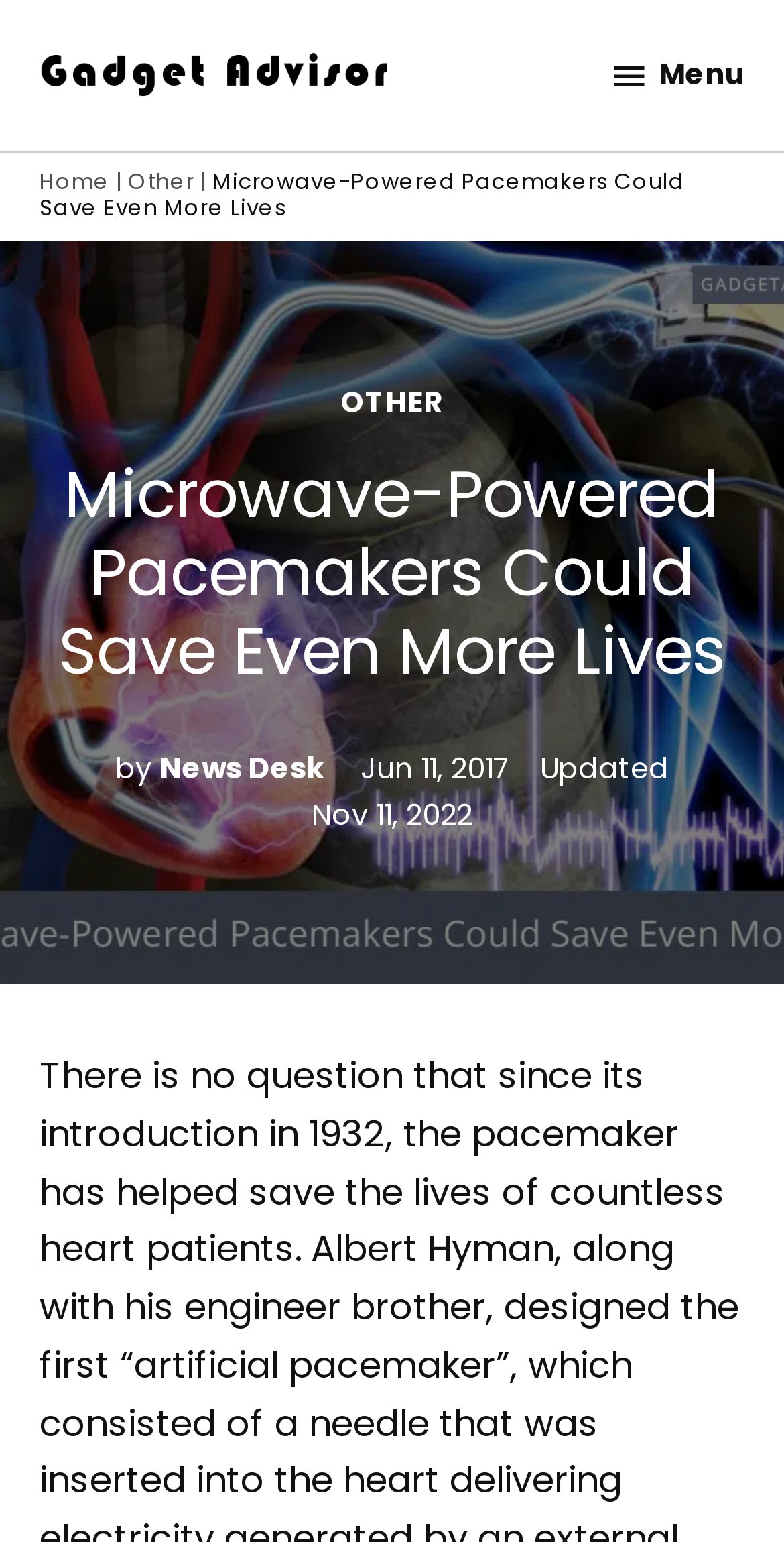Give a detailed account of the webpage.

The webpage is about an article titled "Microwave-Powered Pacemakers Could Save Even More Lives" on a website called Gadget Advisor. At the top left corner, there is a logo of Gadget Advisor, which is an image linked to the website's homepage. Next to the logo, there is a link to the website's homepage labeled "Gadget Advisor". On the top right corner, there is a menu button.

Below the top navigation bar, there are several links, including "Home" and "Other", separated by a vertical line. The title of the article "Microwave-Powered Pacemakers Could Save Even More Lives" is displayed prominently below these links.

The main content of the article is divided into two sections. The first section is a figure that spans the entire width of the page. Below the figure, there is a header section that contains the article's title again, followed by the categories "POSTED IN" and "OTHER", and the author's name "News Desk". The date of the article, "Jun 11, 2017", is also displayed, along with an updated date "Nov 11, 2022".